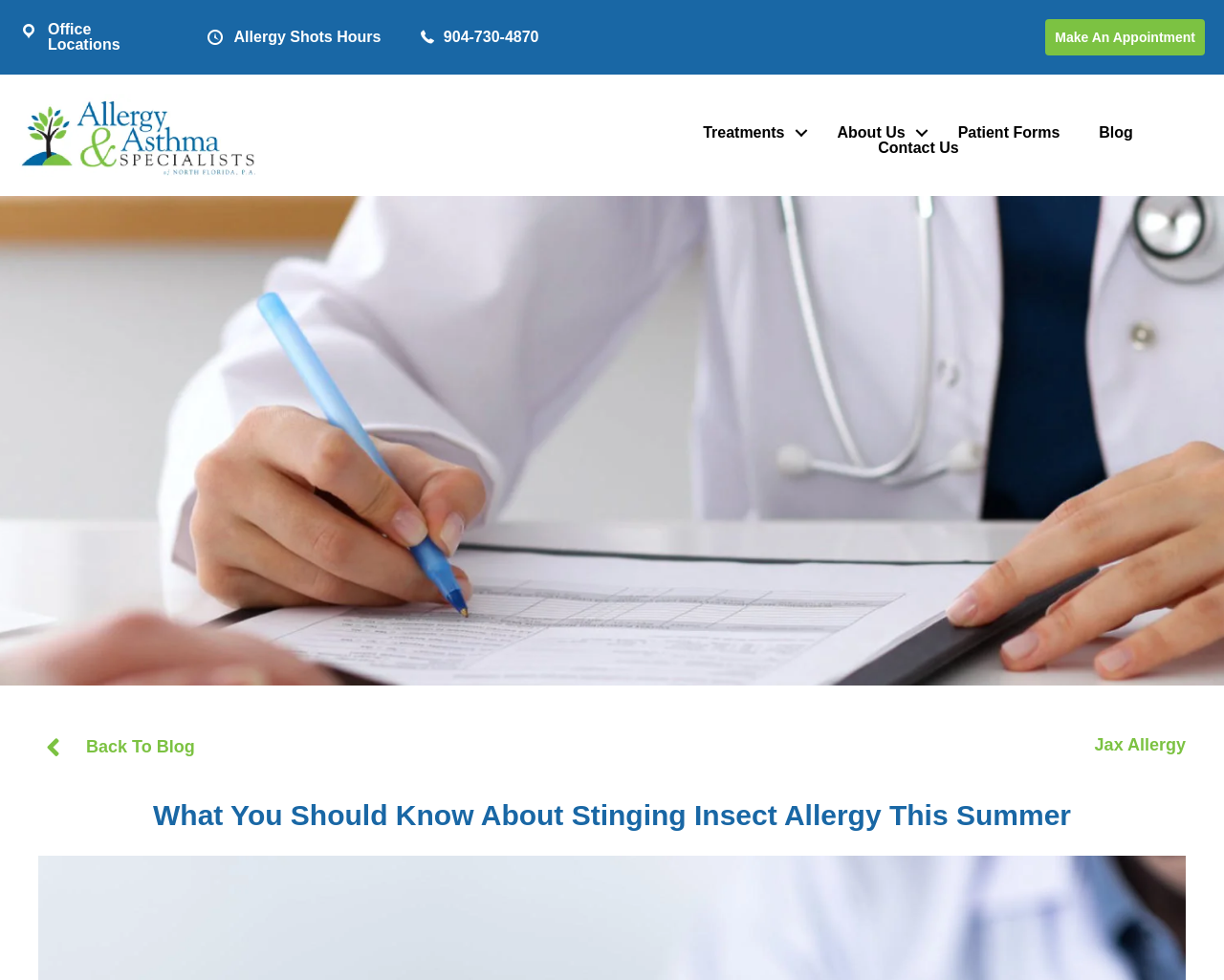Could you specify the bounding box coordinates for the clickable section to complete the following instruction: "Contact Us"?

[0.702, 0.143, 0.799, 0.159]